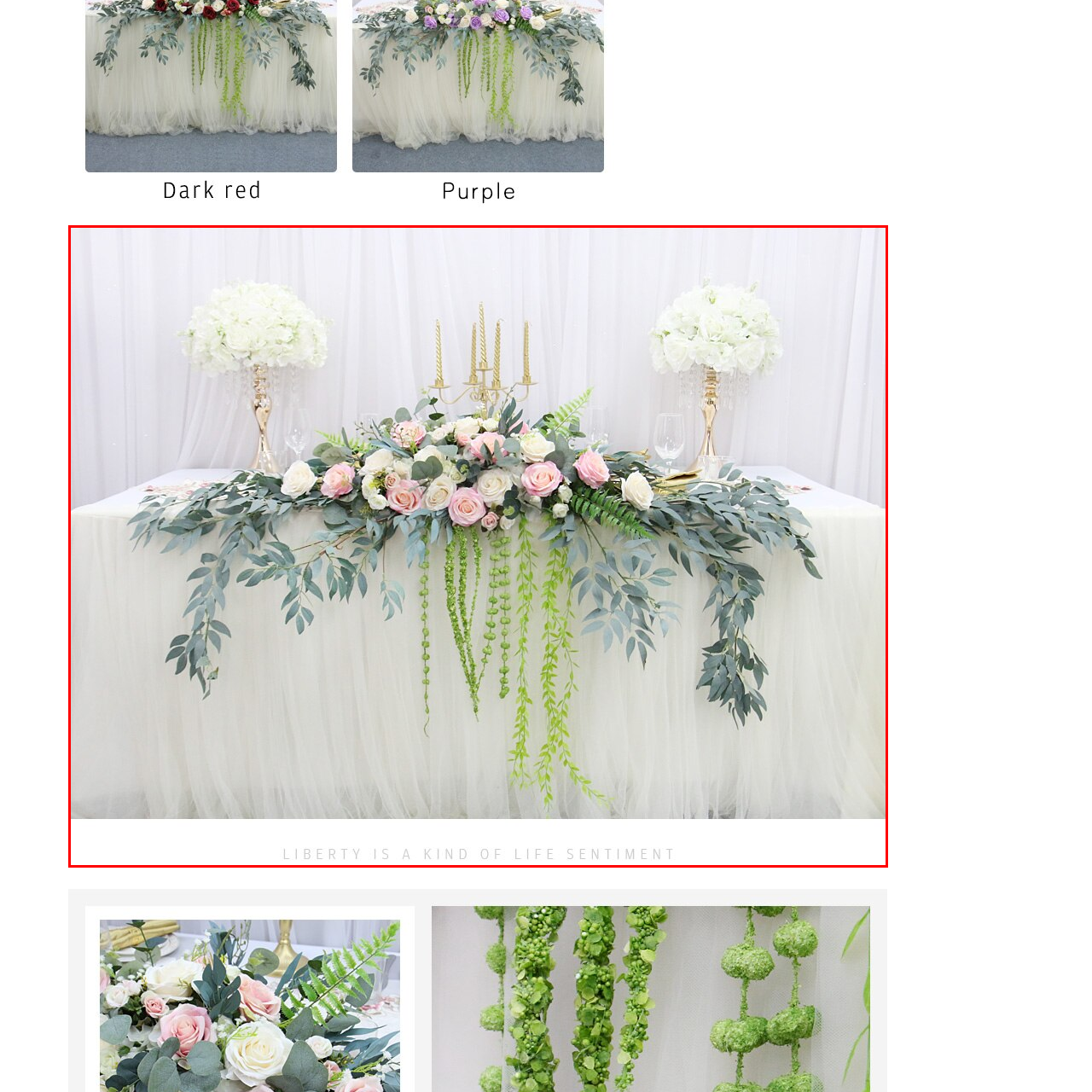What is the material of the vase on the left?
Examine the content inside the red bounding box in the image and provide a thorough answer to the question based on that visual information.

The caption describes the vase on the left as a 'gold vase', which directly answers the question about the material of the vase.